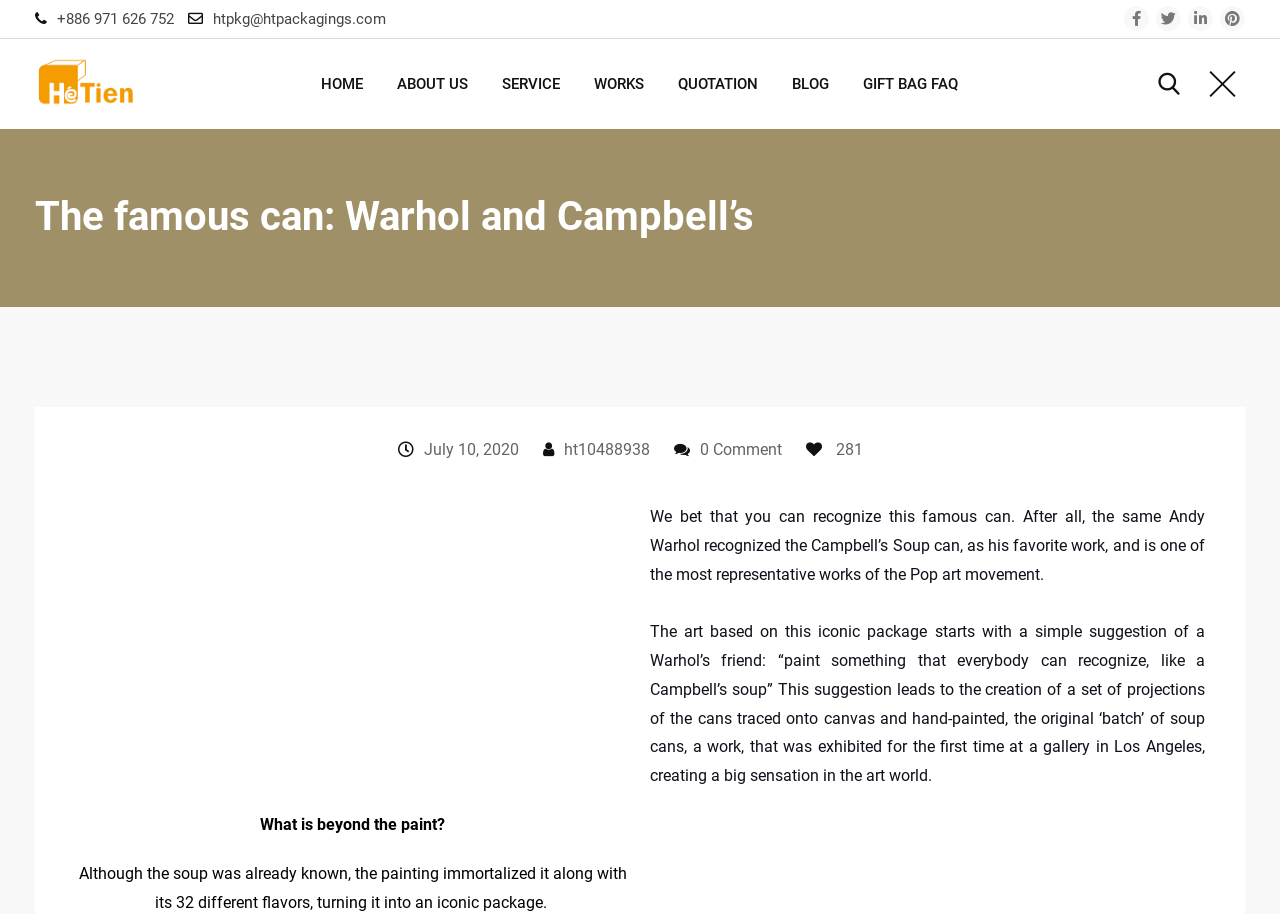Please mark the clickable region by giving the bounding box coordinates needed to complete this instruction: "Click the phone number to contact".

[0.045, 0.011, 0.136, 0.031]